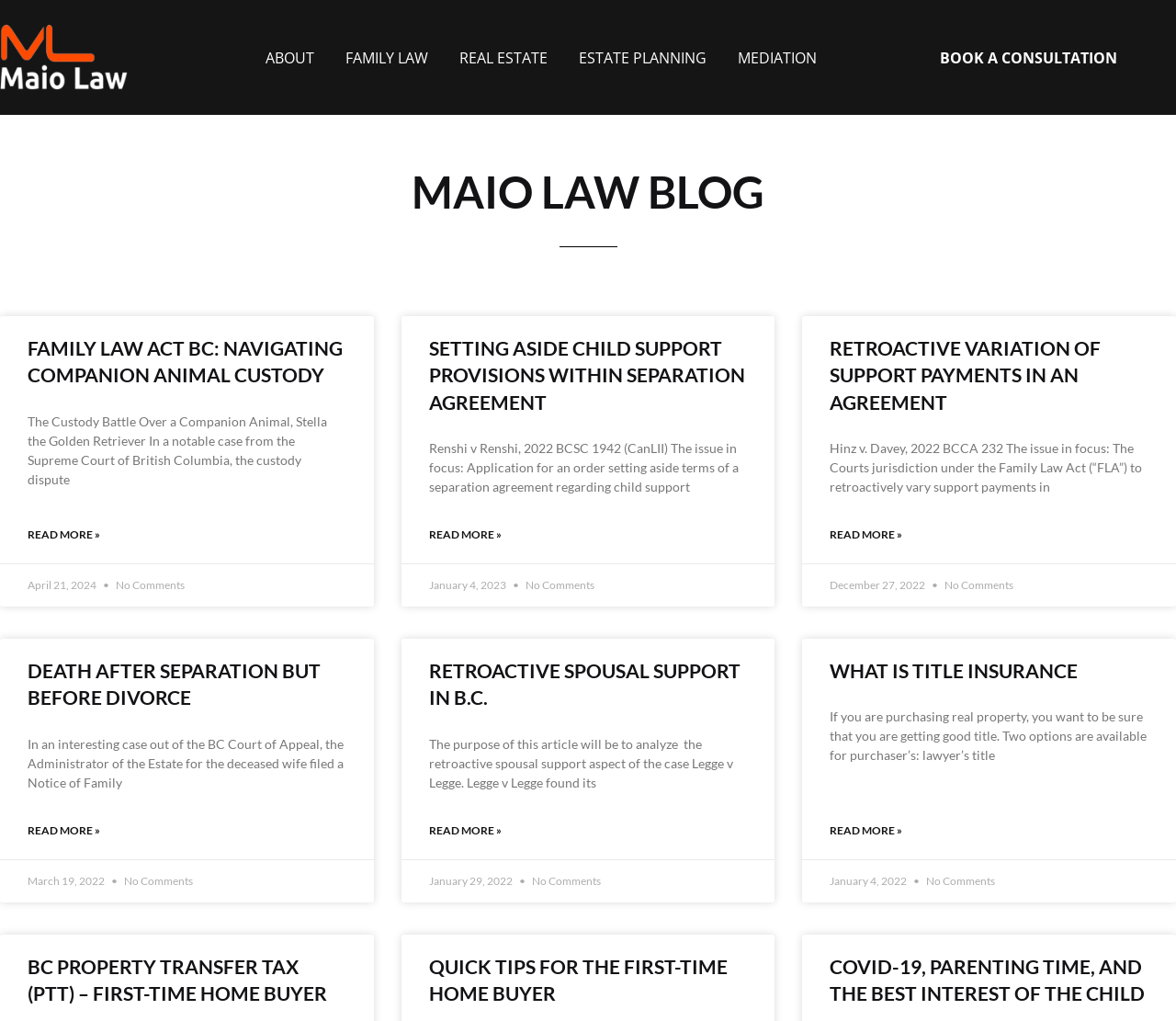Pinpoint the bounding box coordinates of the element you need to click to execute the following instruction: "Click the 'WHAT IS TITLE INSURANCE' link". The bounding box should be represented by four float numbers between 0 and 1, in the format [left, top, right, bottom].

[0.706, 0.645, 0.917, 0.668]